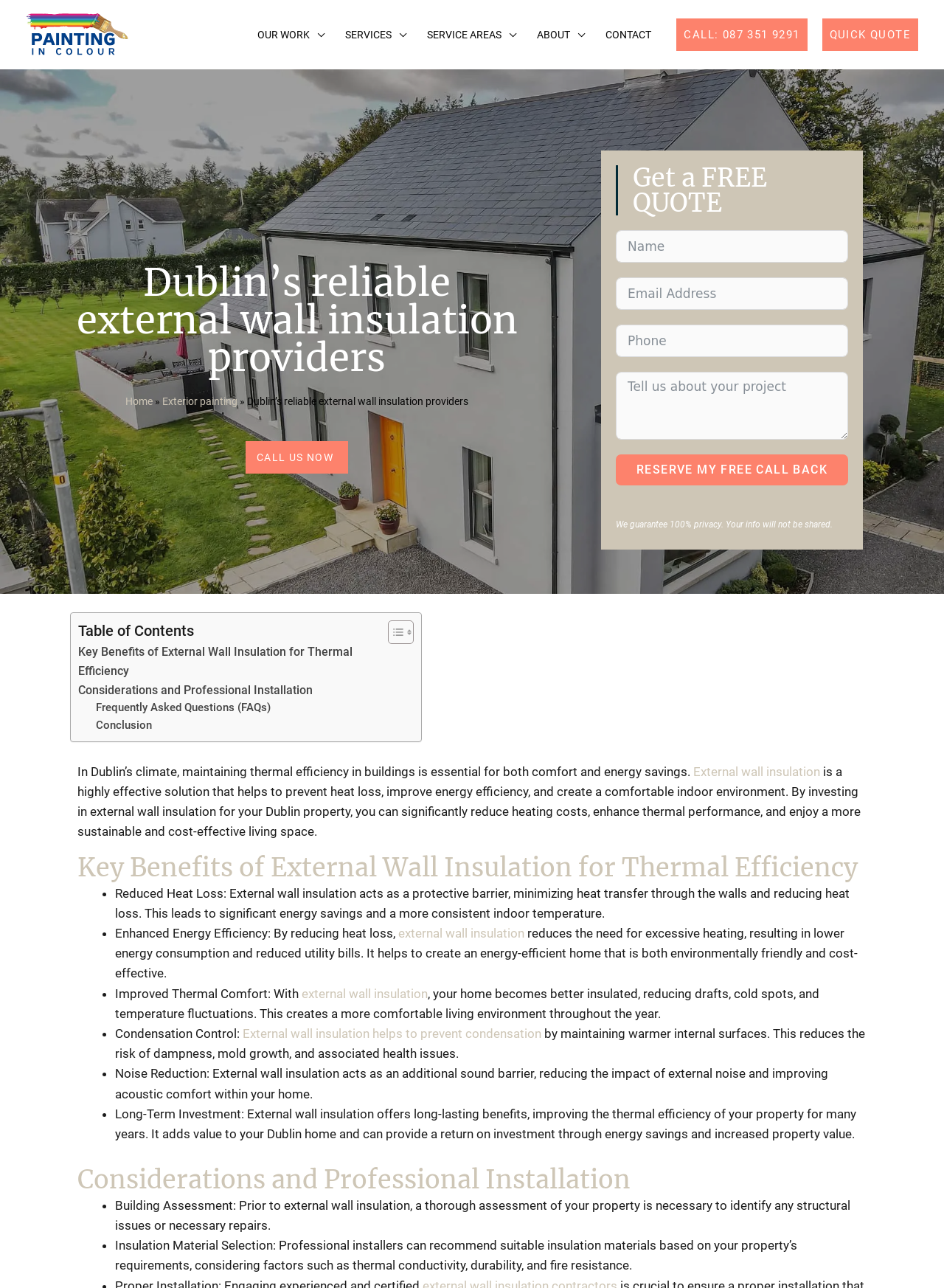How many menu toggles are there?
Please provide a comprehensive answer based on the details in the screenshot.

There are four menu toggles: 'OUR WORK', 'SERVICES', 'SERVICE AREAS', and 'ABOUT'. These toggles are located in the navigation bar at the top of the webpage.